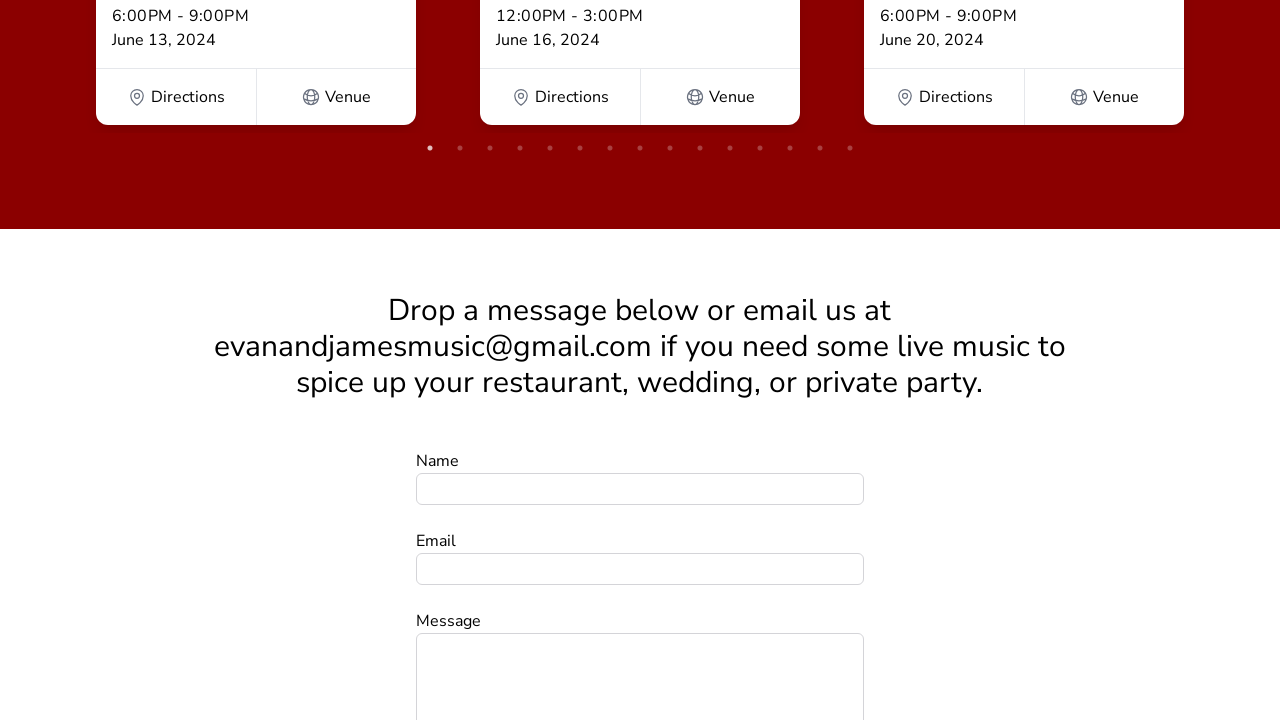Please provide a detailed answer to the question below by examining the image:
What is the email address to contact for live music?

I found the email address by reading the StaticText element with the text 'Drop a message below or email us at evanandjamesmusic@gmail.com if you need some live music to spice up your restaurant, wedding, or private party.' which is located at the bottom of the webpage, indicating the email address to contact for live music.